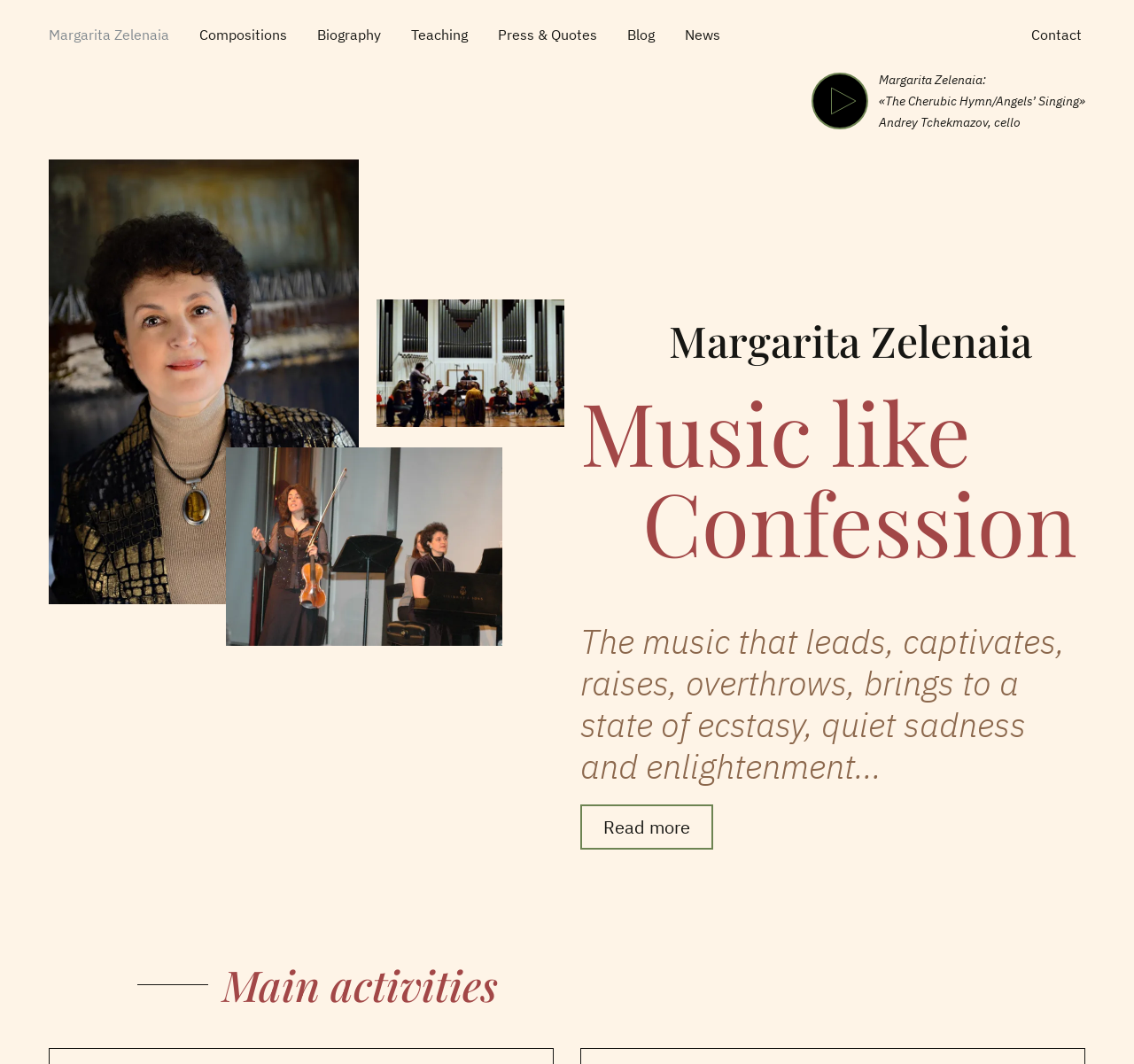What is the title of the composition mentioned on the webpage?
Give a detailed and exhaustive answer to the question.

The title '«The Cherubic Hymn/Angels’ Singing»' is mentioned below the name 'Margarita Zelenaia:', suggesting that it is one of her compositions.